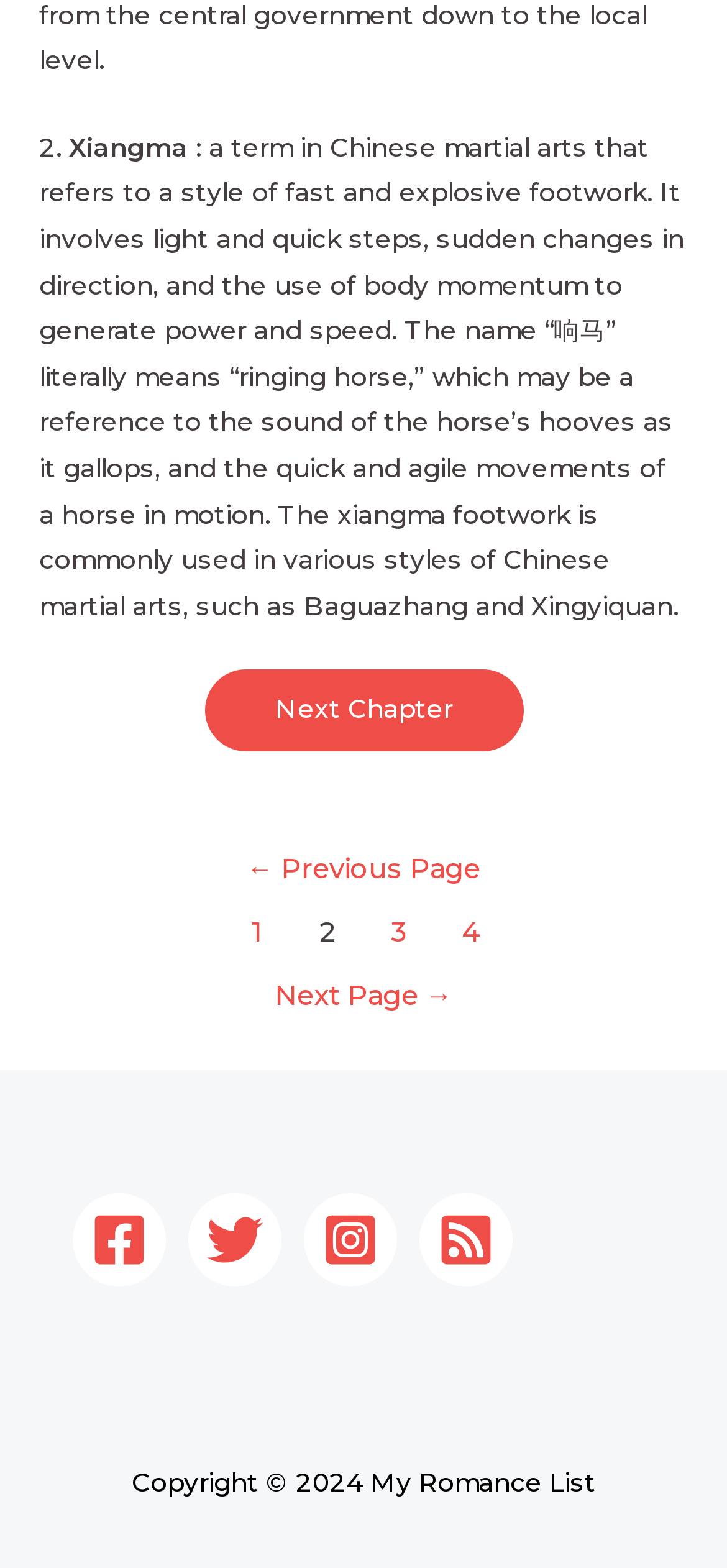Determine the bounding box for the UI element described here: "aria-label="Instagram"".

[0.418, 0.761, 0.546, 0.82]